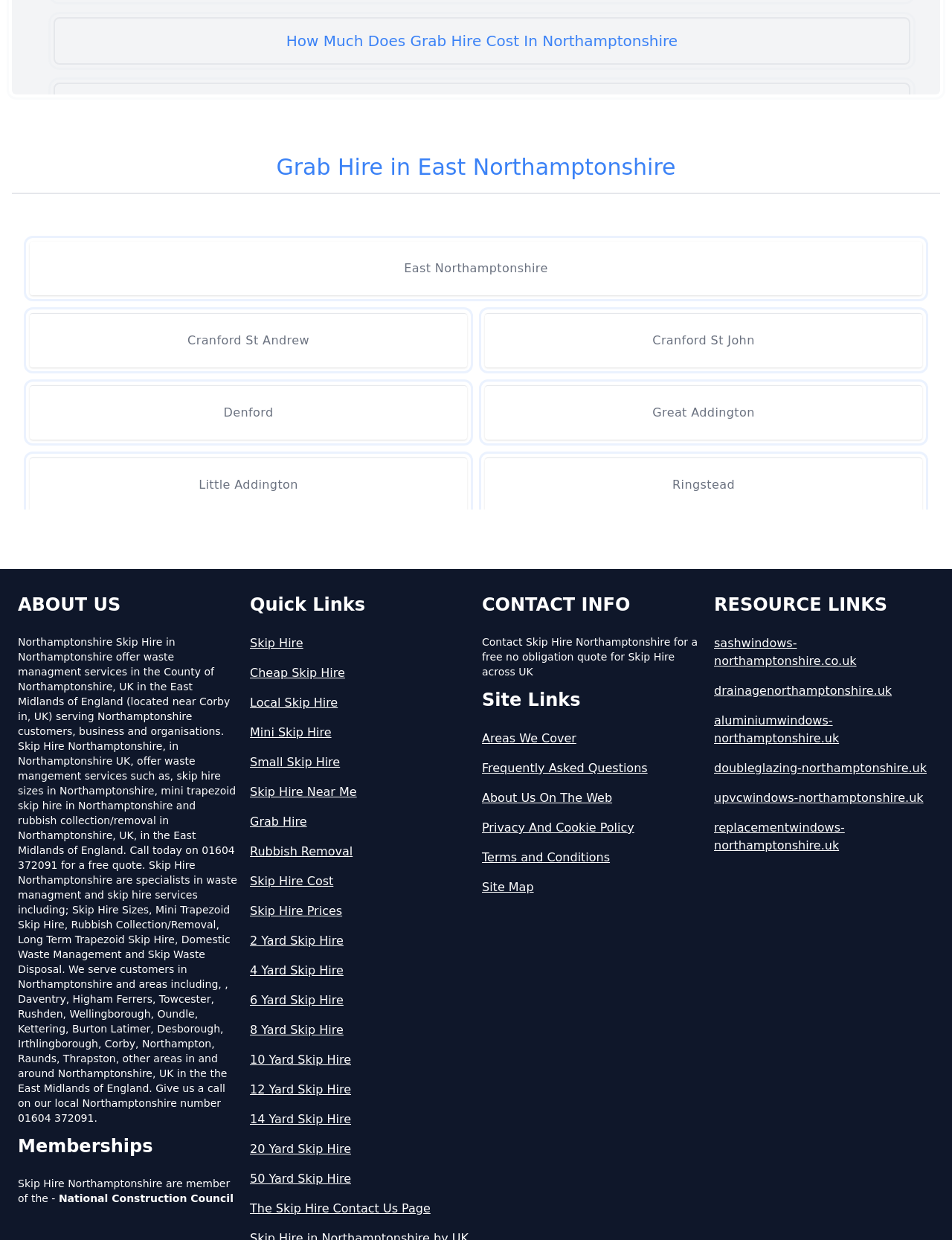Could you indicate the bounding box coordinates of the region to click in order to complete this instruction: "Click on 'How Much Does Grab Hire Cost In Northamptonshire'".

[0.056, 0.014, 0.956, 0.052]